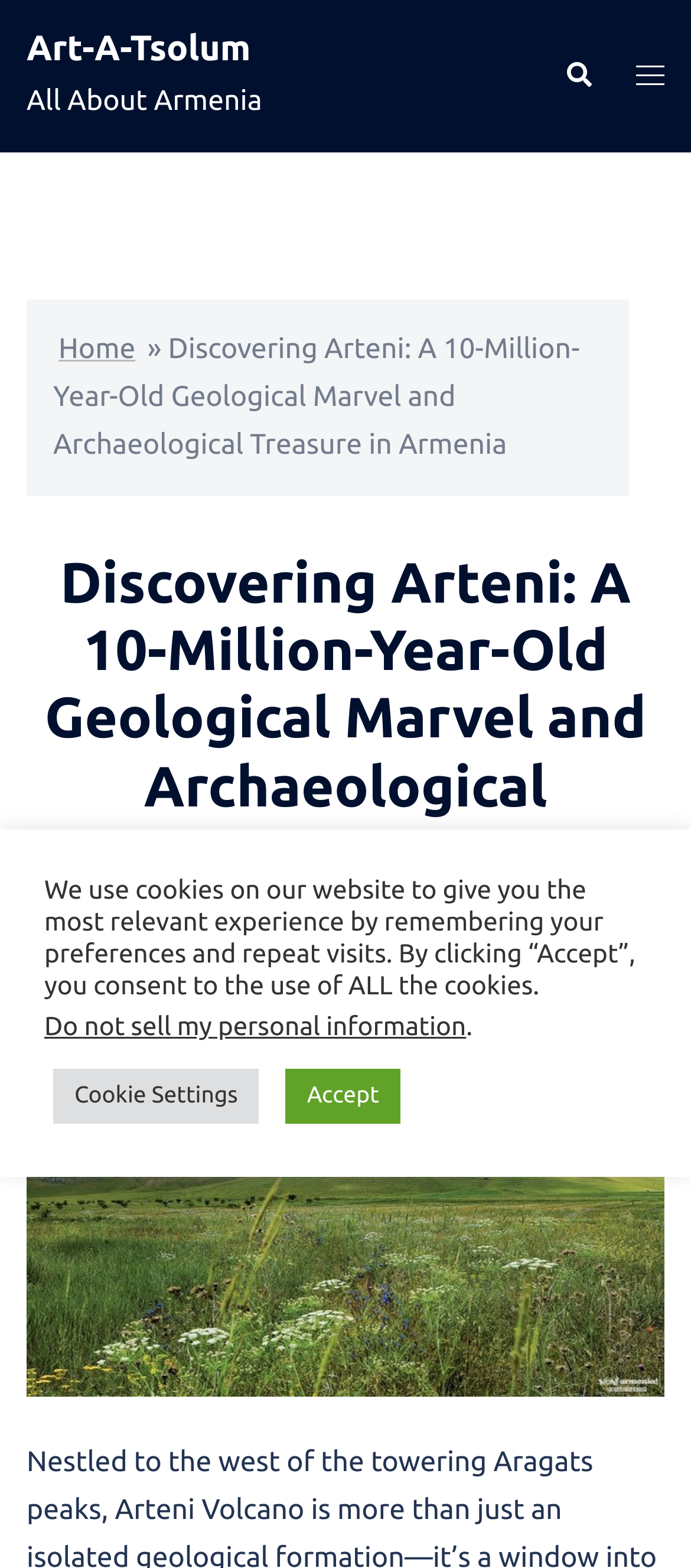What is the topic of the main article?
Please ensure your answer is as detailed and informative as possible.

I found the topic of the main article by reading the heading of the article, which is 'Discovering Arteni: A 10-Million-Year-Old Geological Marvel and Archaeological Treasure in Armenia'.